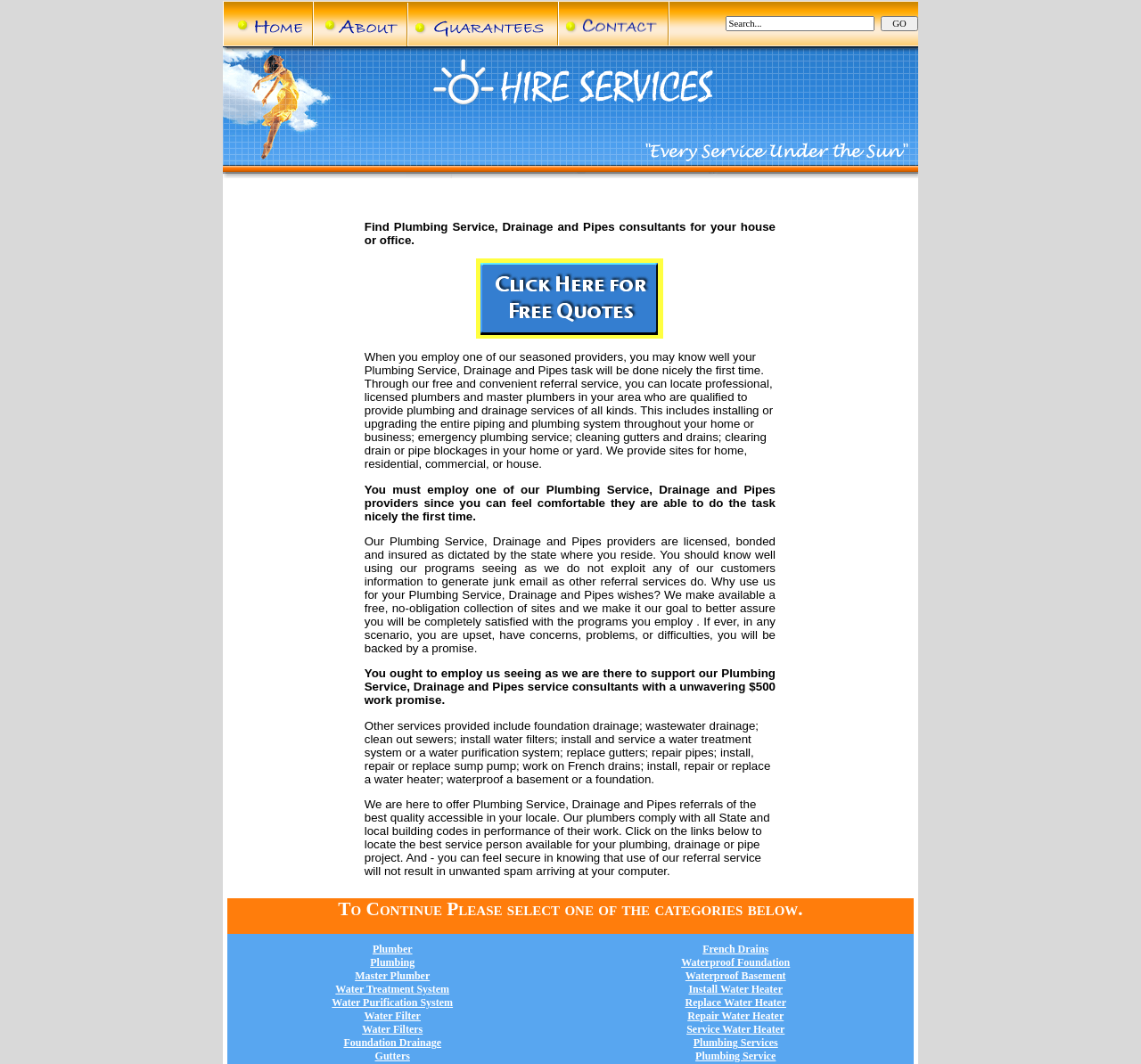Find the bounding box of the web element that fits this description: "alt="Guarantees"".

[0.358, 0.034, 0.49, 0.046]